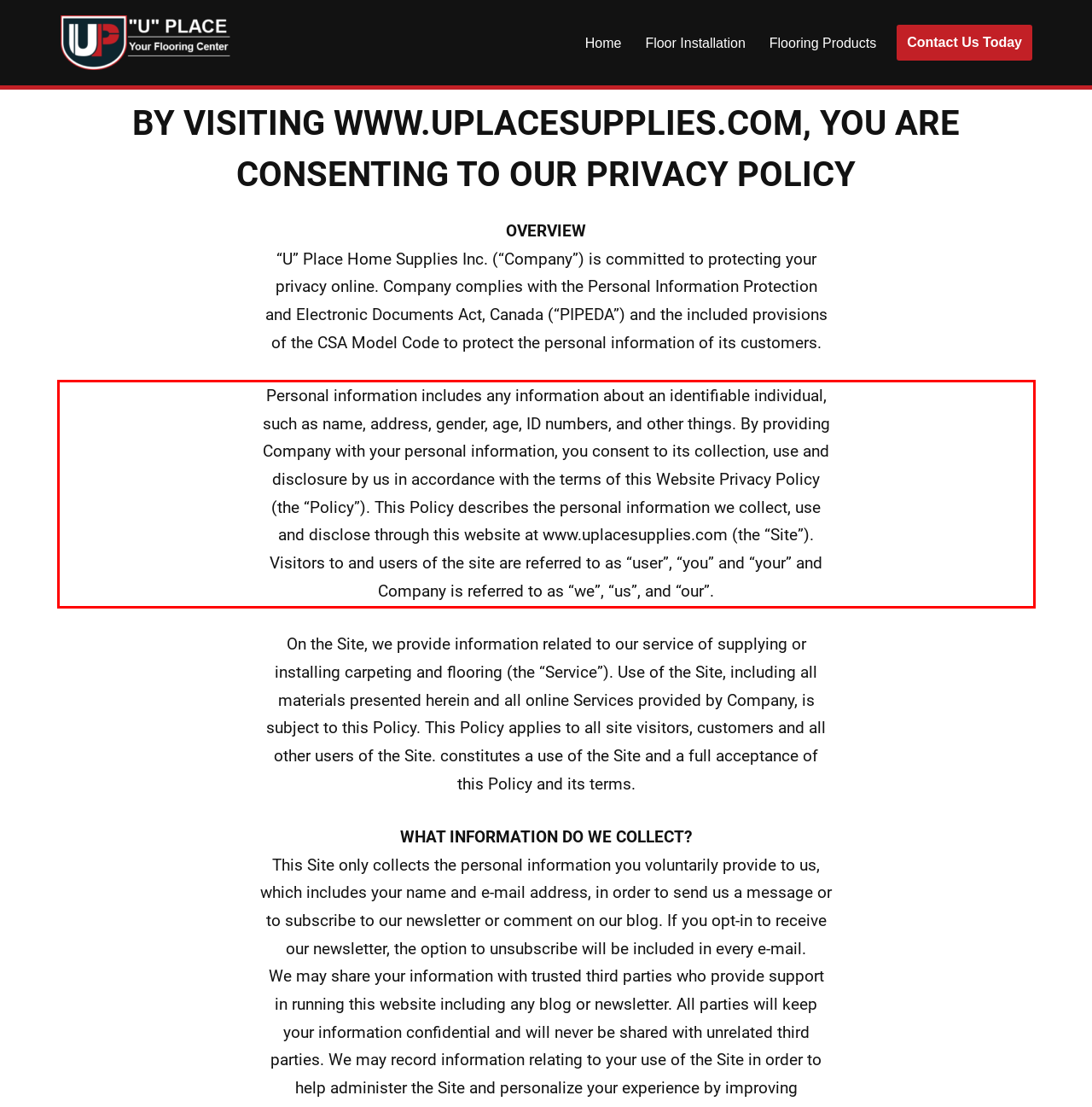Within the provided webpage screenshot, find the red rectangle bounding box and perform OCR to obtain the text content.

Personal information includes any information about an identifiable individual, such as name, address, gender, age, ID numbers, and other things. By providing Company with your personal information, you consent to its collection, use and disclosure by us in accordance with the terms of this Website Privacy Policy (the “Policy”). This Policy describes the personal information we collect, use and disclose through this website at www.uplacesupplies.com (the “Site”). Visitors to and users of the site are referred to as “user”, “you” and “your” and Company is referred to as “we”, “us”, and “our”.